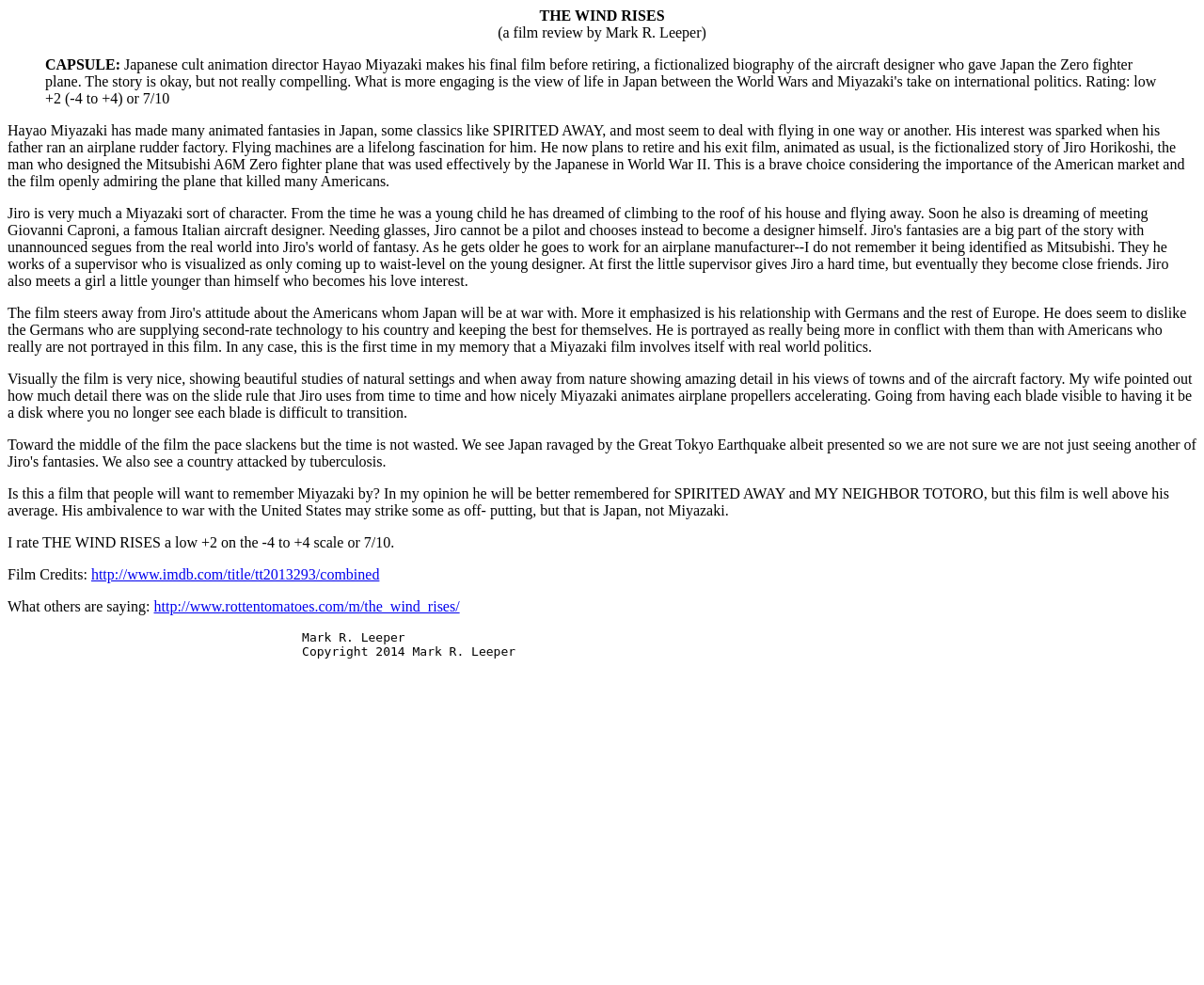Based on the image, give a detailed response to the question: What is the name of the reviewer?

The name of the reviewer is mentioned at the end of the webpage, in the StaticText element that also contains the copyright information.